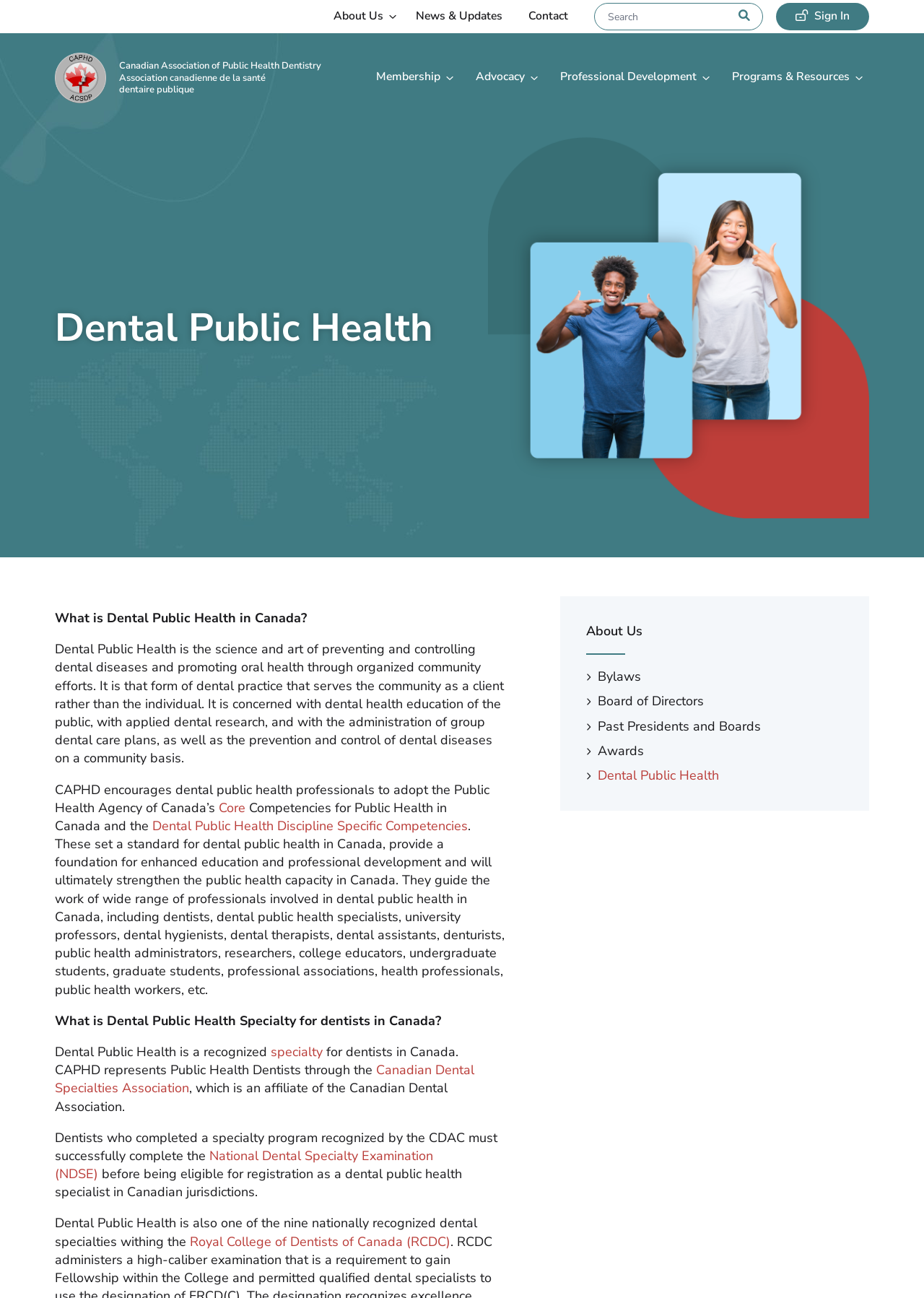Identify the bounding box coordinates of the element to click to follow this instruction: 'Read about dental public health'. Ensure the coordinates are four float values between 0 and 1, provided as [left, top, right, bottom].

[0.059, 0.234, 0.472, 0.271]